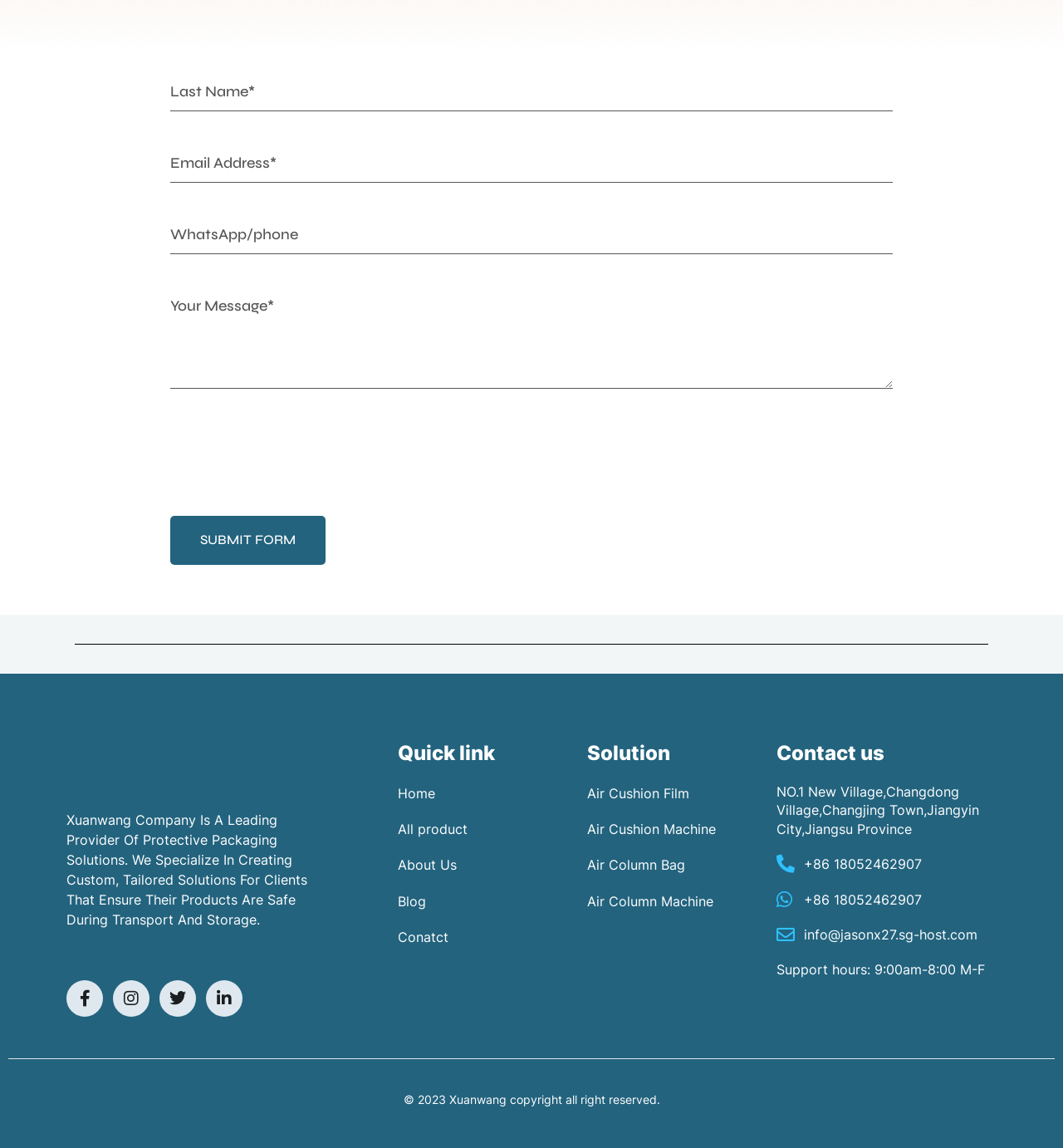How many social media links are there?
Analyze the image and deliver a detailed answer to the question.

There are four social media links at the bottom of the webpage, which are Facebook, Instagram, Twitter, and Linkedin, each represented by an icon and a link.